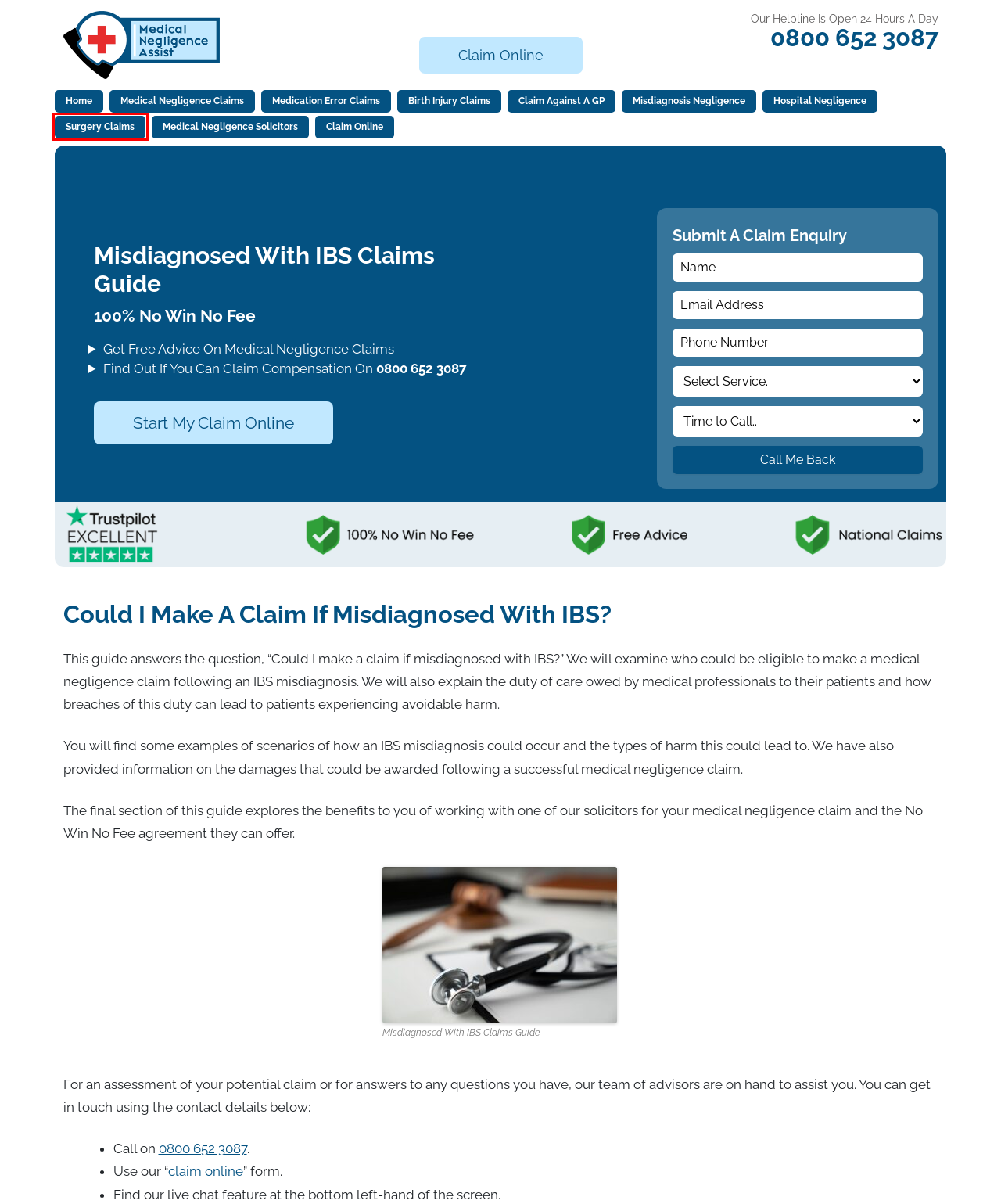You have been given a screenshot of a webpage with a red bounding box around a UI element. Select the most appropriate webpage description for the new webpage that appears after clicking the element within the red bounding box. The choices are:
A. Medical Negligence Assist | Experts In No Win No Fee Claims
B. Surgical Negligence Compensation Claims
C. Medical Negligence Compensation Calculator Explained | Medical Negligence Claims
D. Claim Compensation With Medical Negligence Solicitors
E. NHS Hospital Negligence Compensation Claims
F. Wrongful Death Caused By Medical Negligence Compensation Claims
G. Medication Error Claims
H. GP Medical Negligence Compensation Claims

B